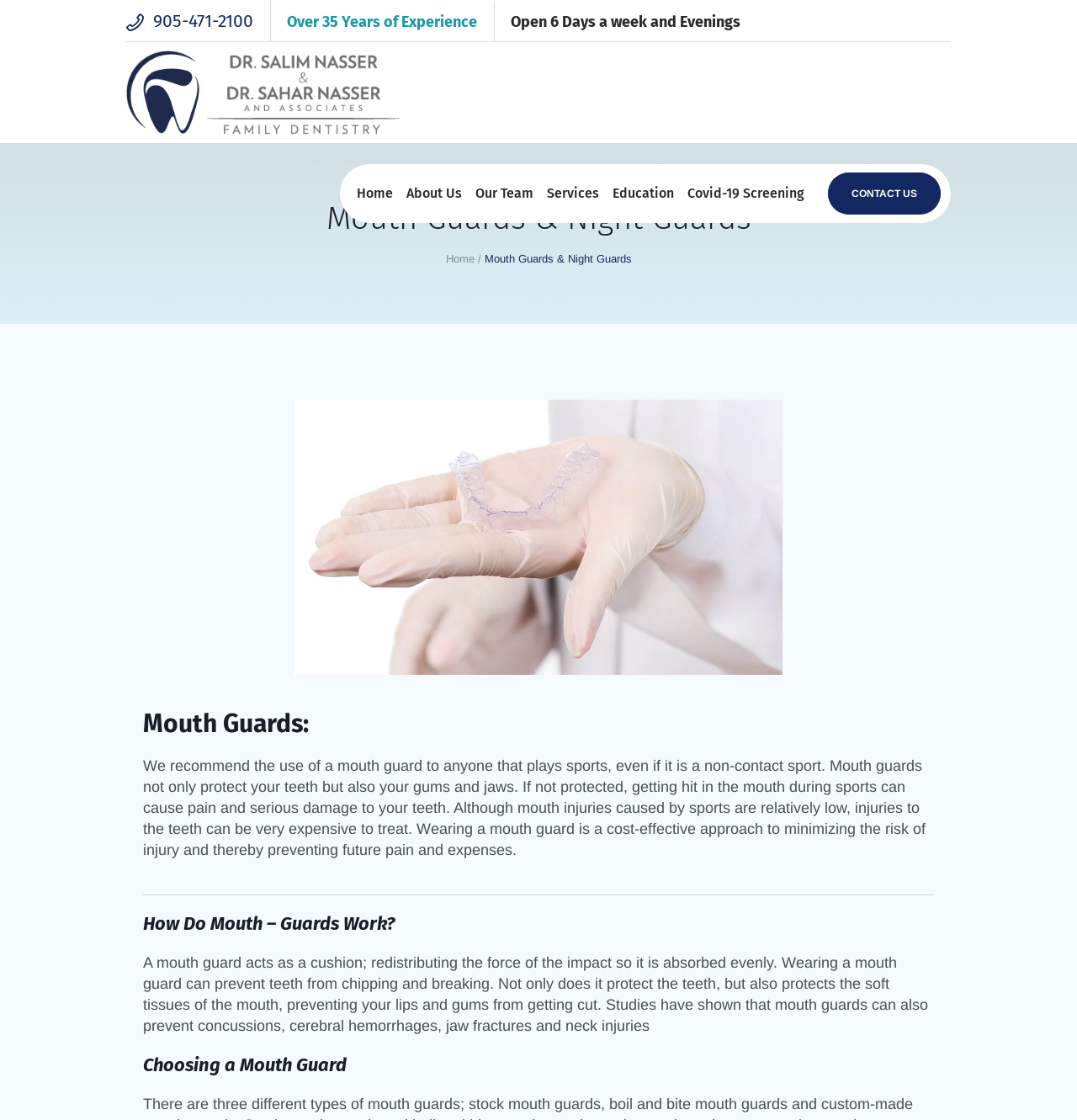Locate the bounding box of the UI element defined by this description: "Our Team". The coordinates should be given as four float numbers between 0 and 1, formatted as [left, top, right, bottom].

[0.435, 0.159, 0.502, 0.187]